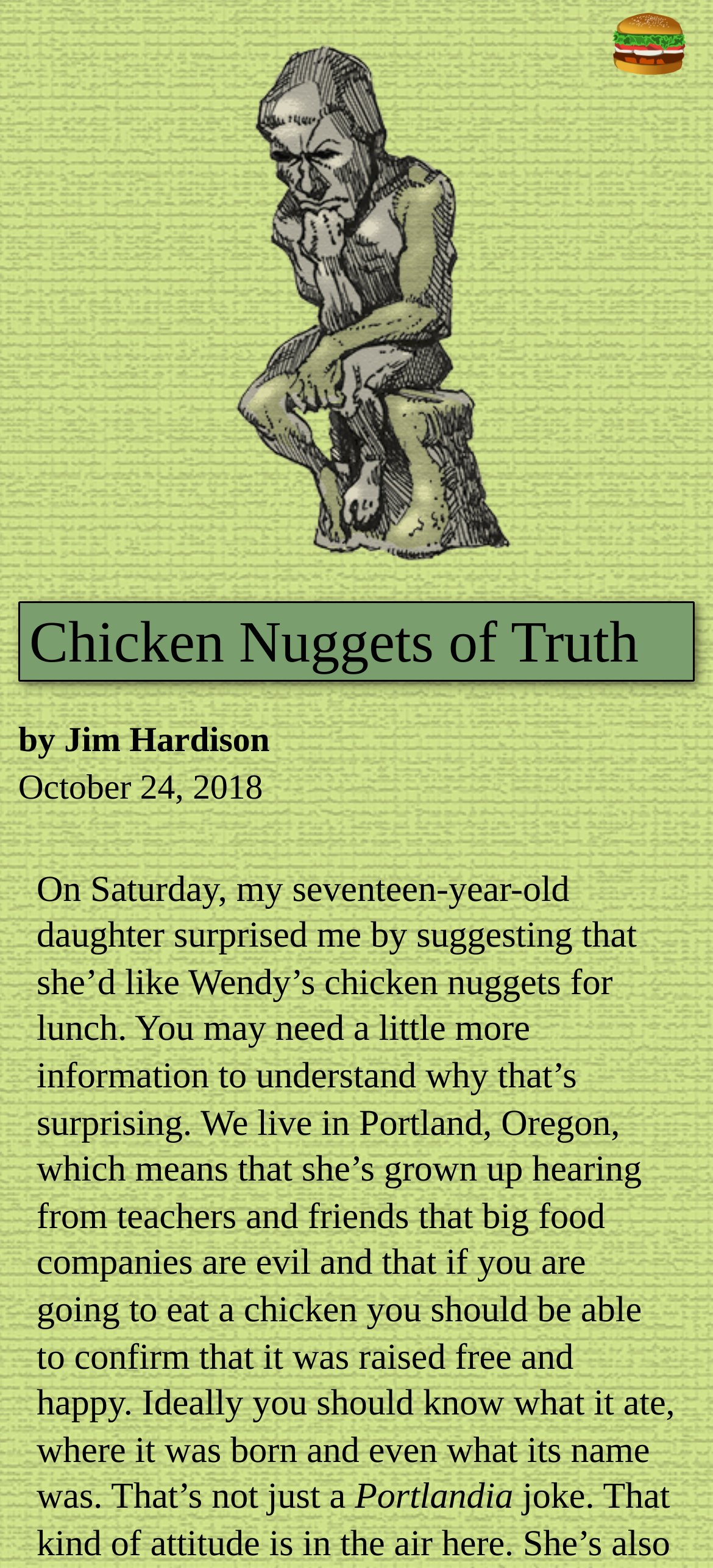Give a one-word or short-phrase answer to the following question: 
What is the author's daughter's age?

Seventeen